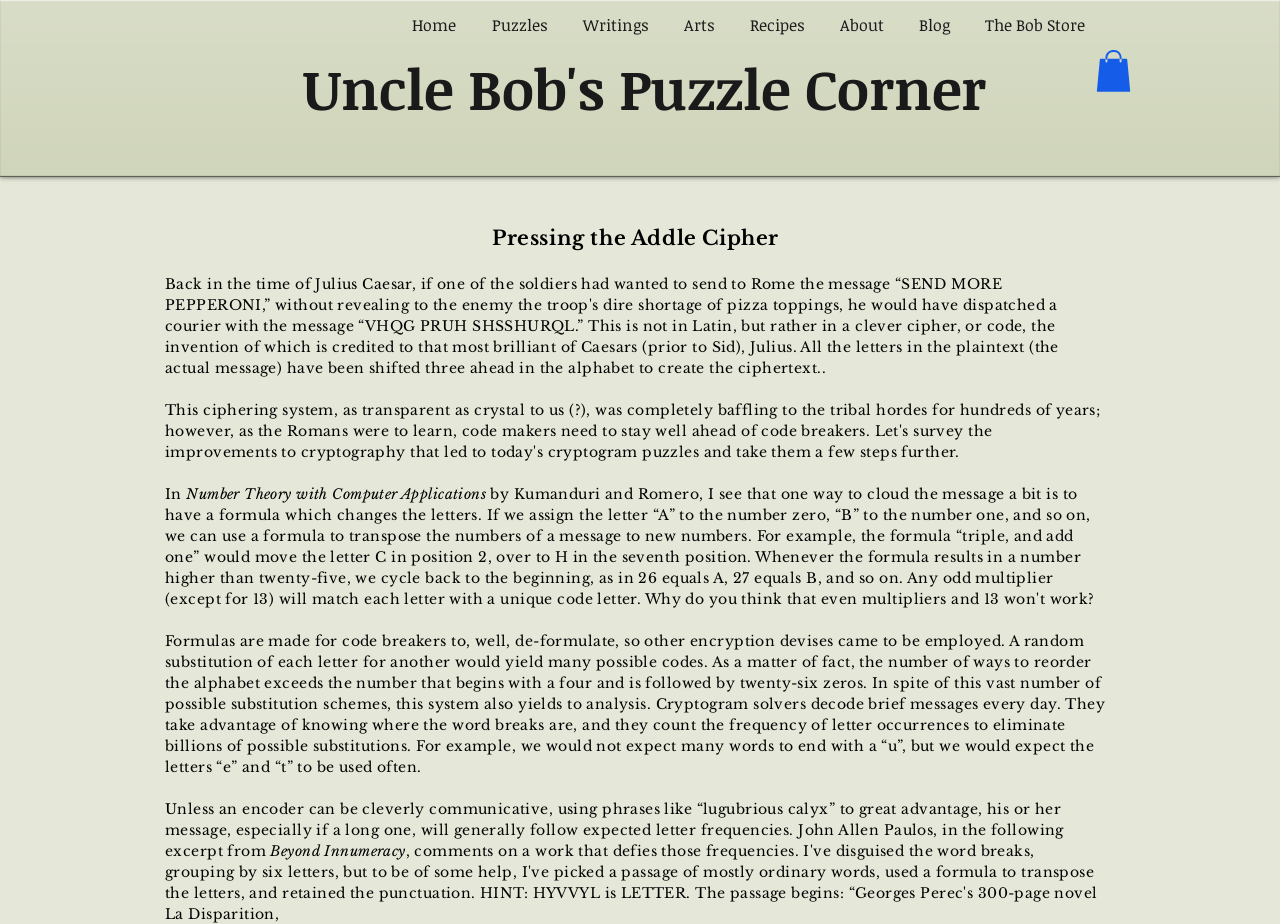Given the element description: "Recipes", predict the bounding box coordinates of this UI element. The coordinates must be four float numbers between 0 and 1, given as [left, top, right, bottom].

[0.572, 0.0, 0.642, 0.054]